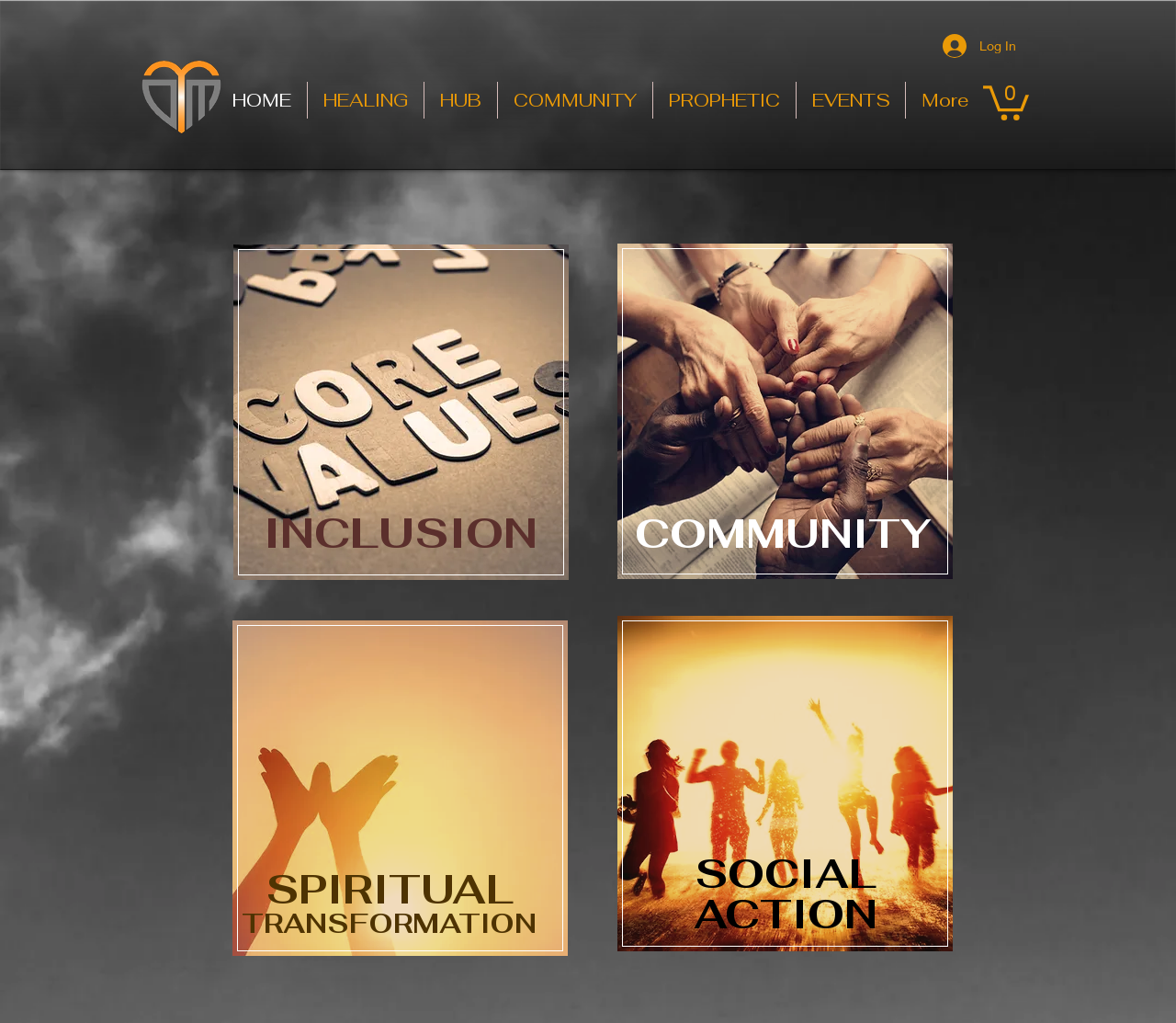What is the fourth navigation link?
Refer to the screenshot and answer in one word or phrase.

COMMUNITY